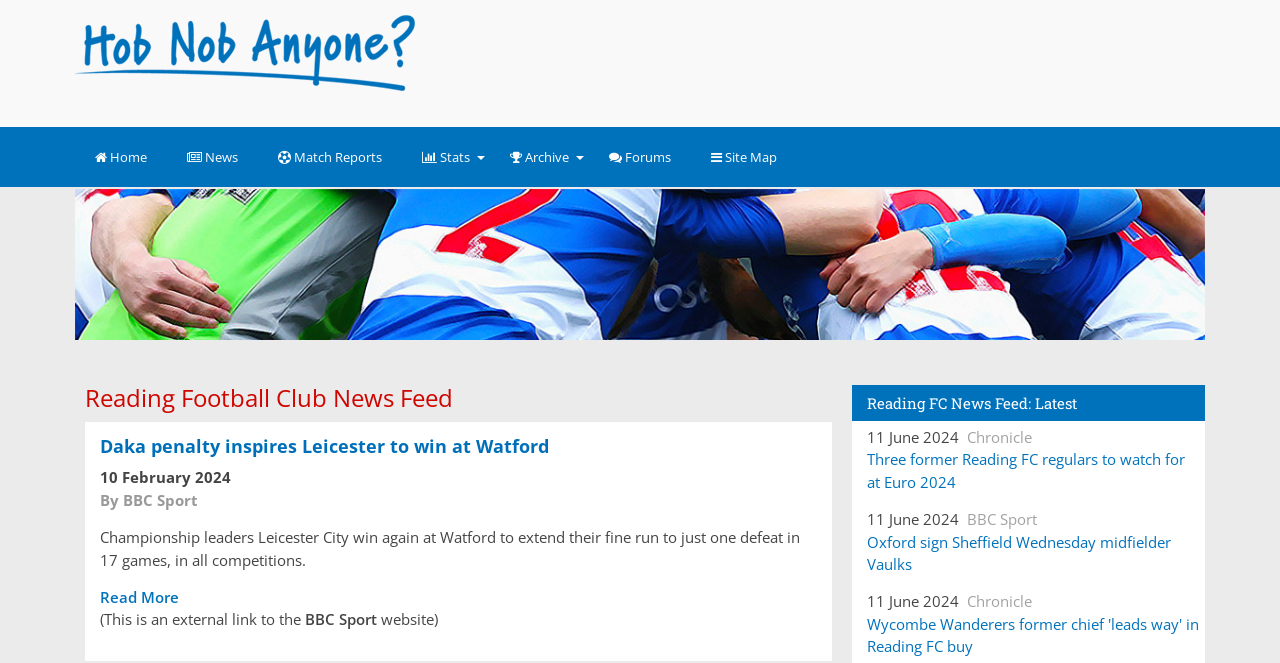Kindly provide the bounding box coordinates of the section you need to click on to fulfill the given instruction: "Go to Hob Nob Anyone?".

[0.059, 0.113, 0.344, 0.139]